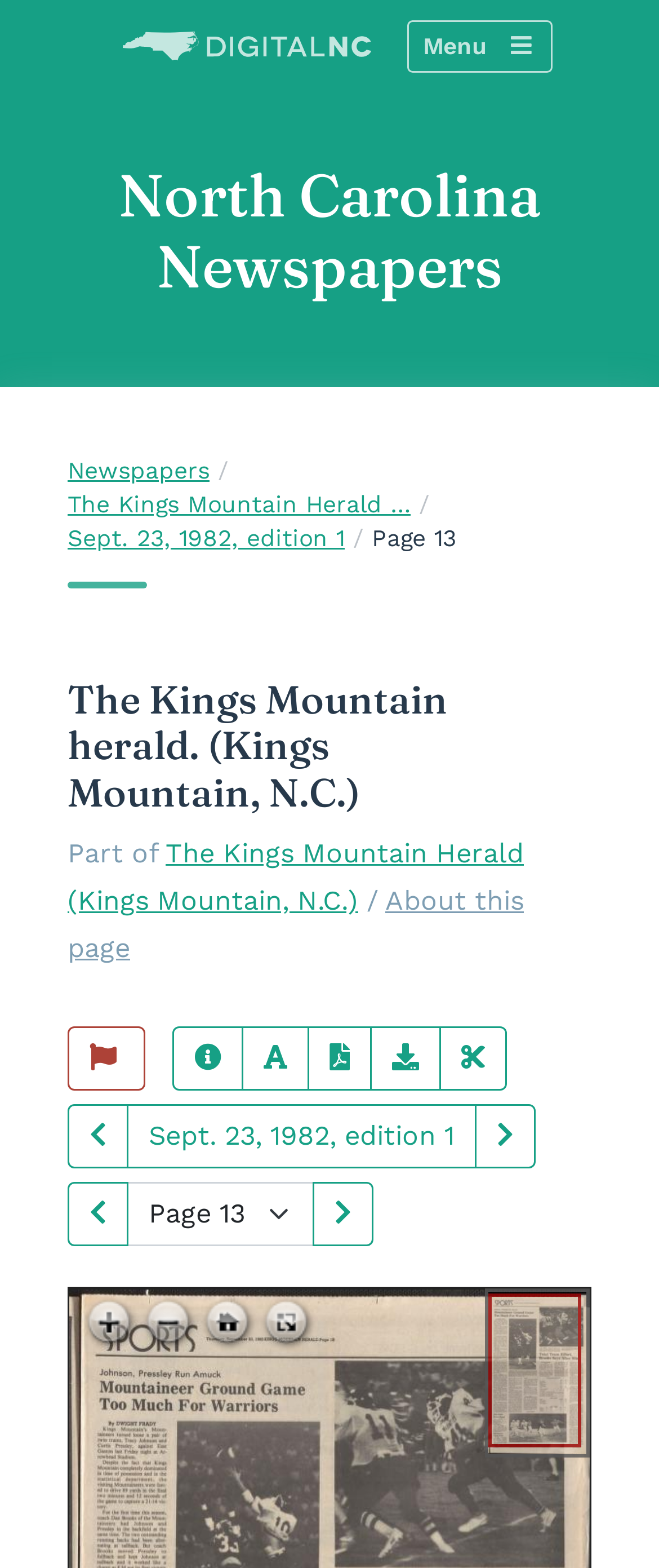Please answer the following question using a single word or phrase: 
What is the navigation menu icon?

Menu 